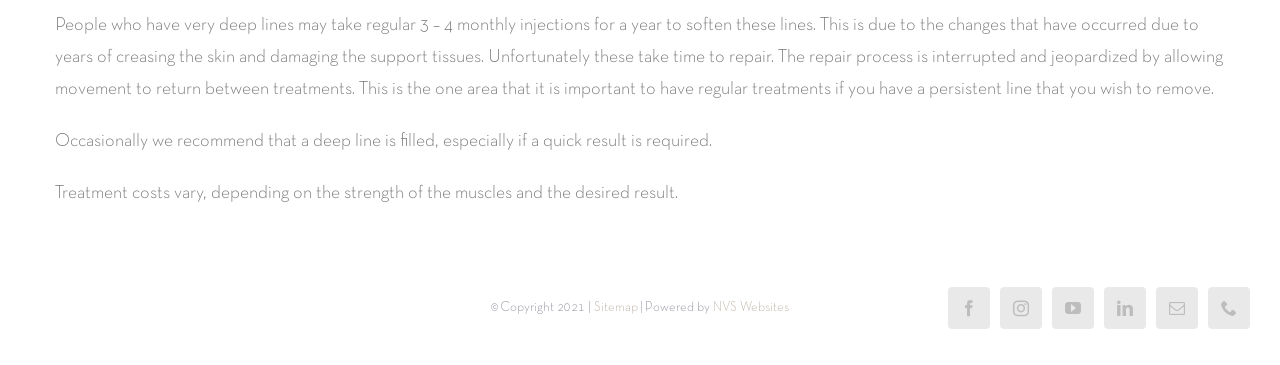What is the logo at the top of the page?
Using the image as a reference, answer with just one word or a short phrase.

Natural Looks Cosmetic Medicine